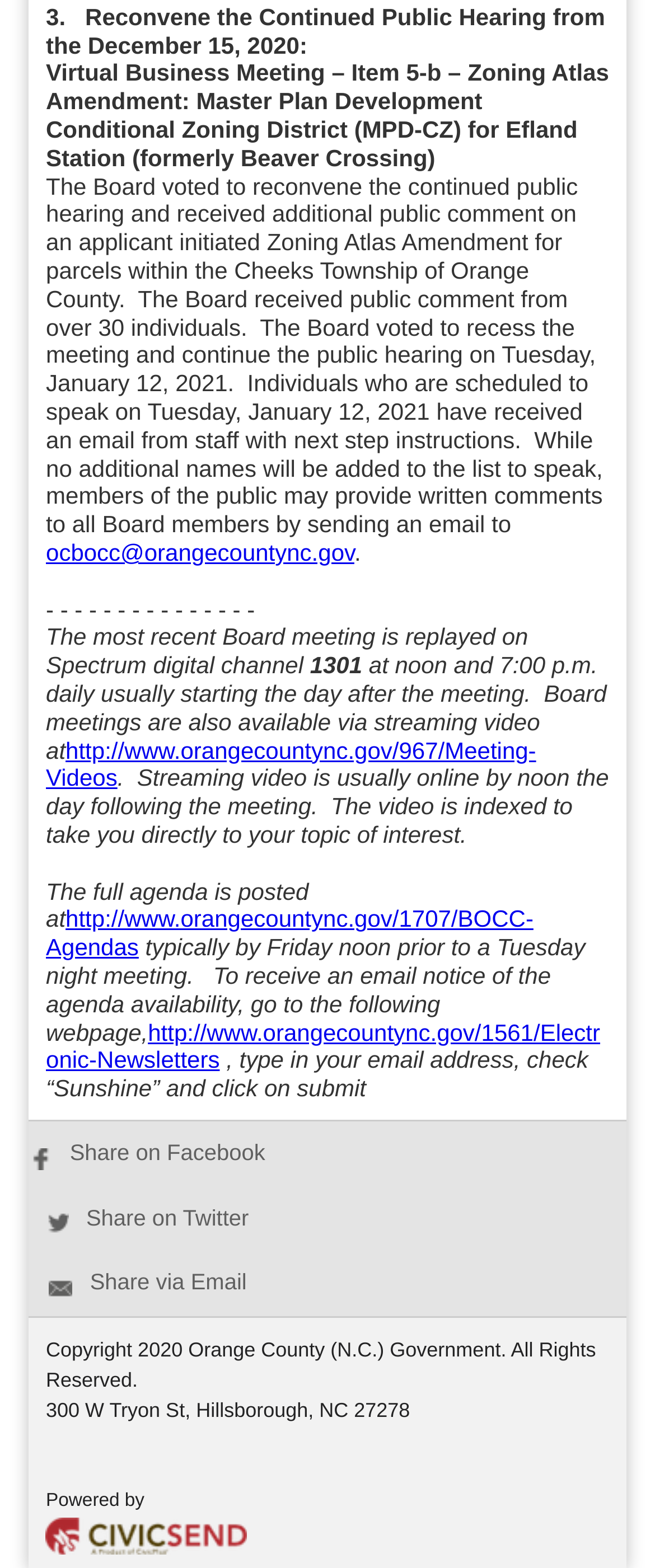Where can the full agenda be found?
Using the image, elaborate on the answer with as much detail as possible.

The link to the full agenda is provided in the link element with ID 196, which points to 'http://www.orangecountync.gov/1707/BOCC-Agendas'. This is where the full agenda can be found.